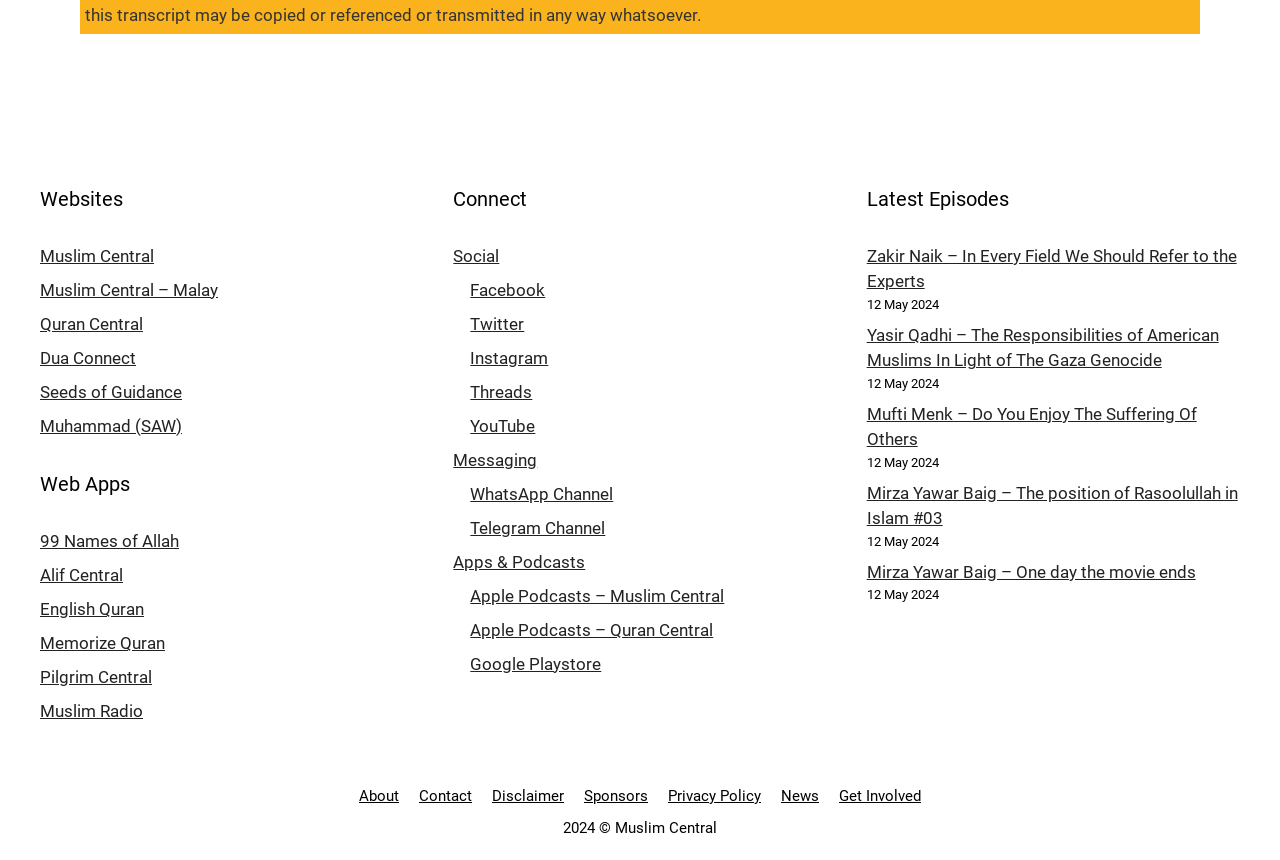Please give a succinct answer to the question in one word or phrase:
What type of websites are listed under 'Websites'?

Islamic websites